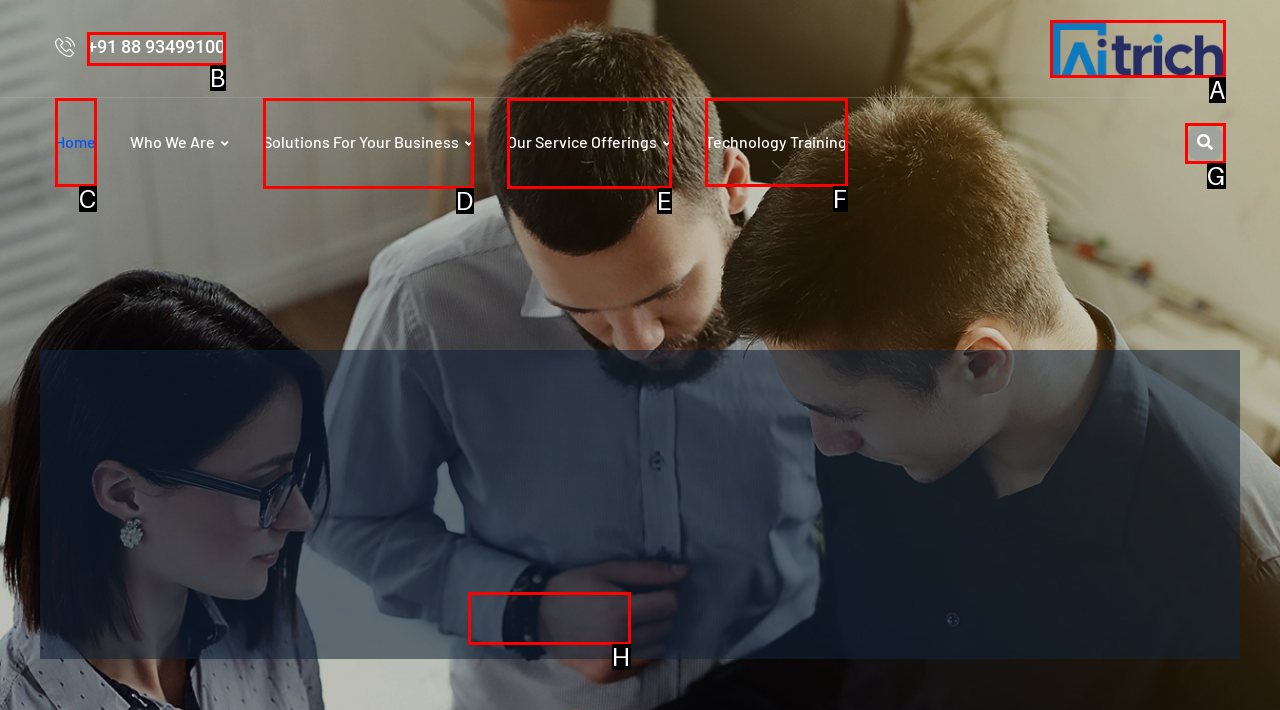Identify the option that corresponds to the description: Home. Provide only the letter of the option directly.

C